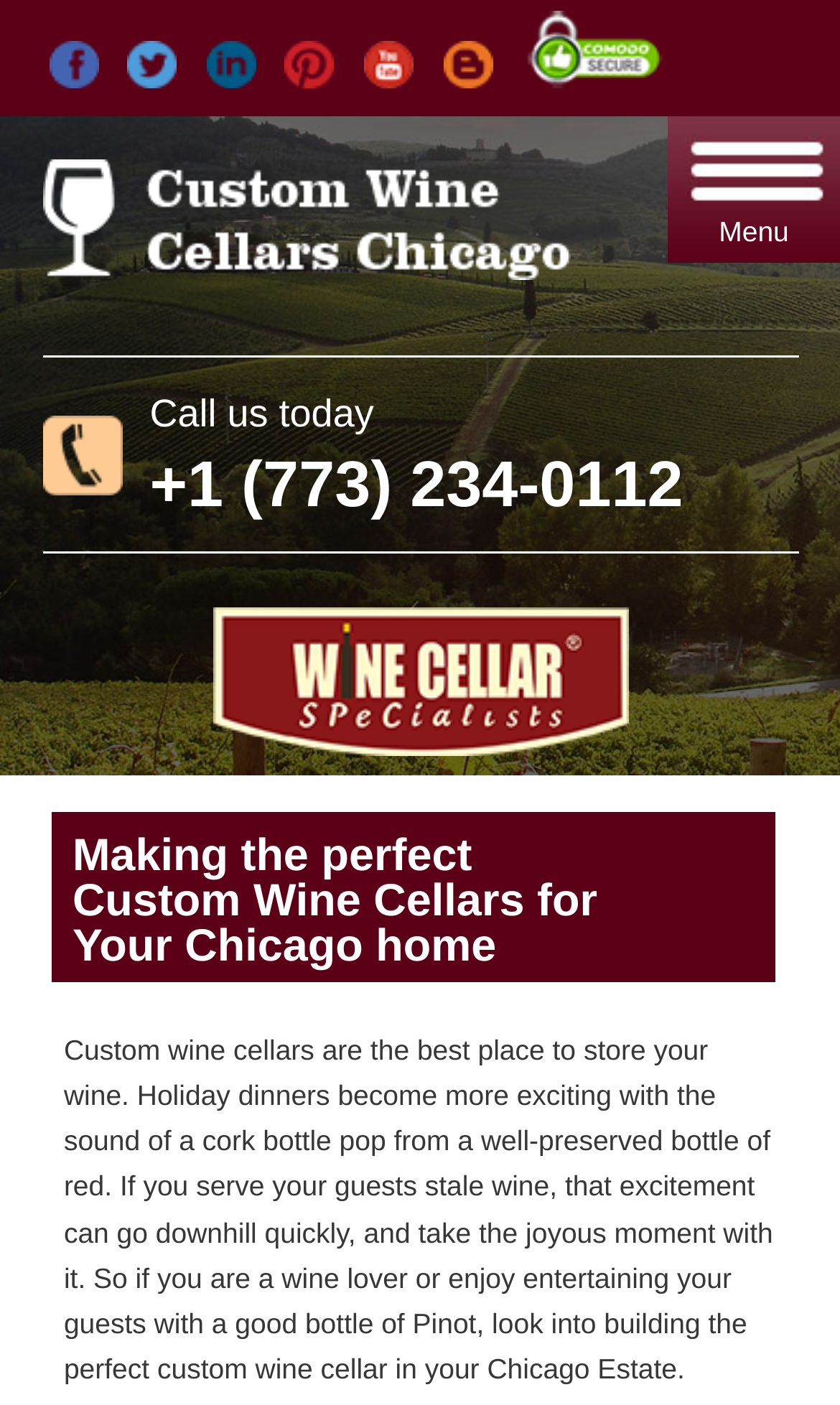Locate the bounding box coordinates of the element that should be clicked to fulfill the instruction: "Call us today".

[0.178, 0.279, 0.445, 0.31]